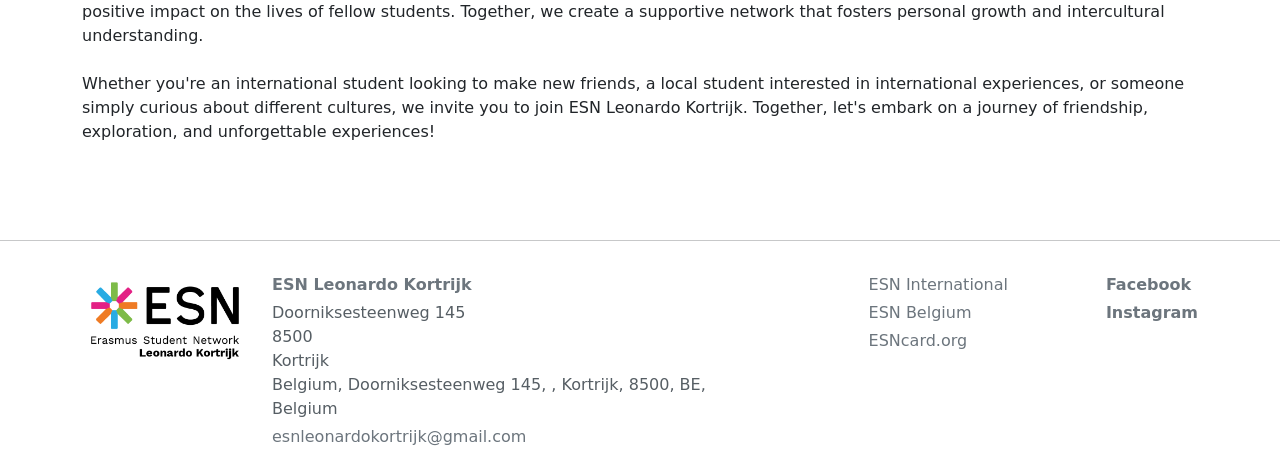Determine the bounding box coordinates of the section I need to click to execute the following instruction: "Open Facebook page". Provide the coordinates as four float numbers between 0 and 1, i.e., [left, top, right, bottom].

[0.864, 0.592, 0.931, 0.633]